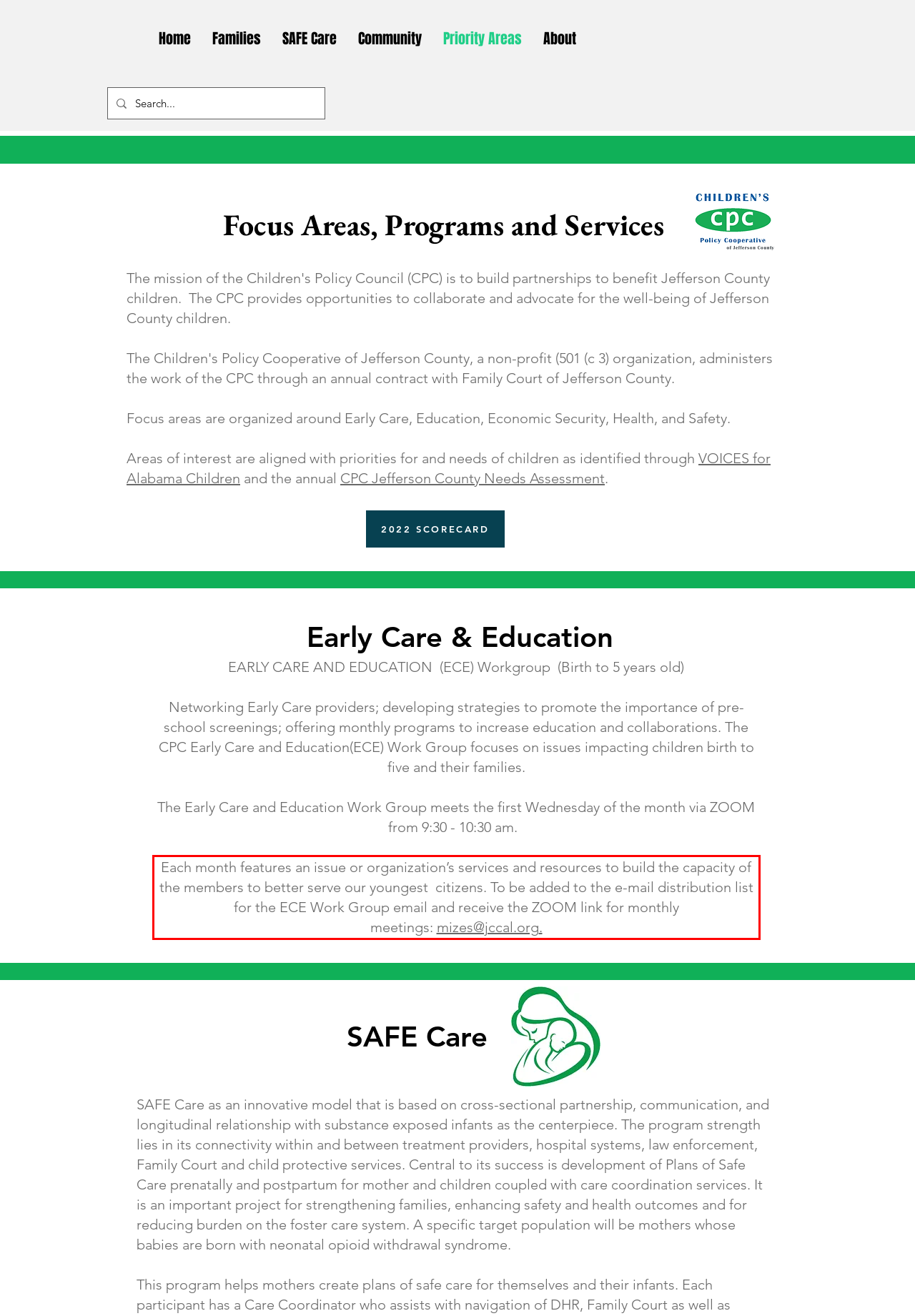Look at the provided screenshot of the webpage and perform OCR on the text within the red bounding box.

Each month features an issue or organization’s services and resources to build the capacity of the members to better serve our youngest citizens. To be added to the e-mail distribution list for the ECE Work Group email and receive the ZOOM link for monthly meetings: mizes@jccal.org.